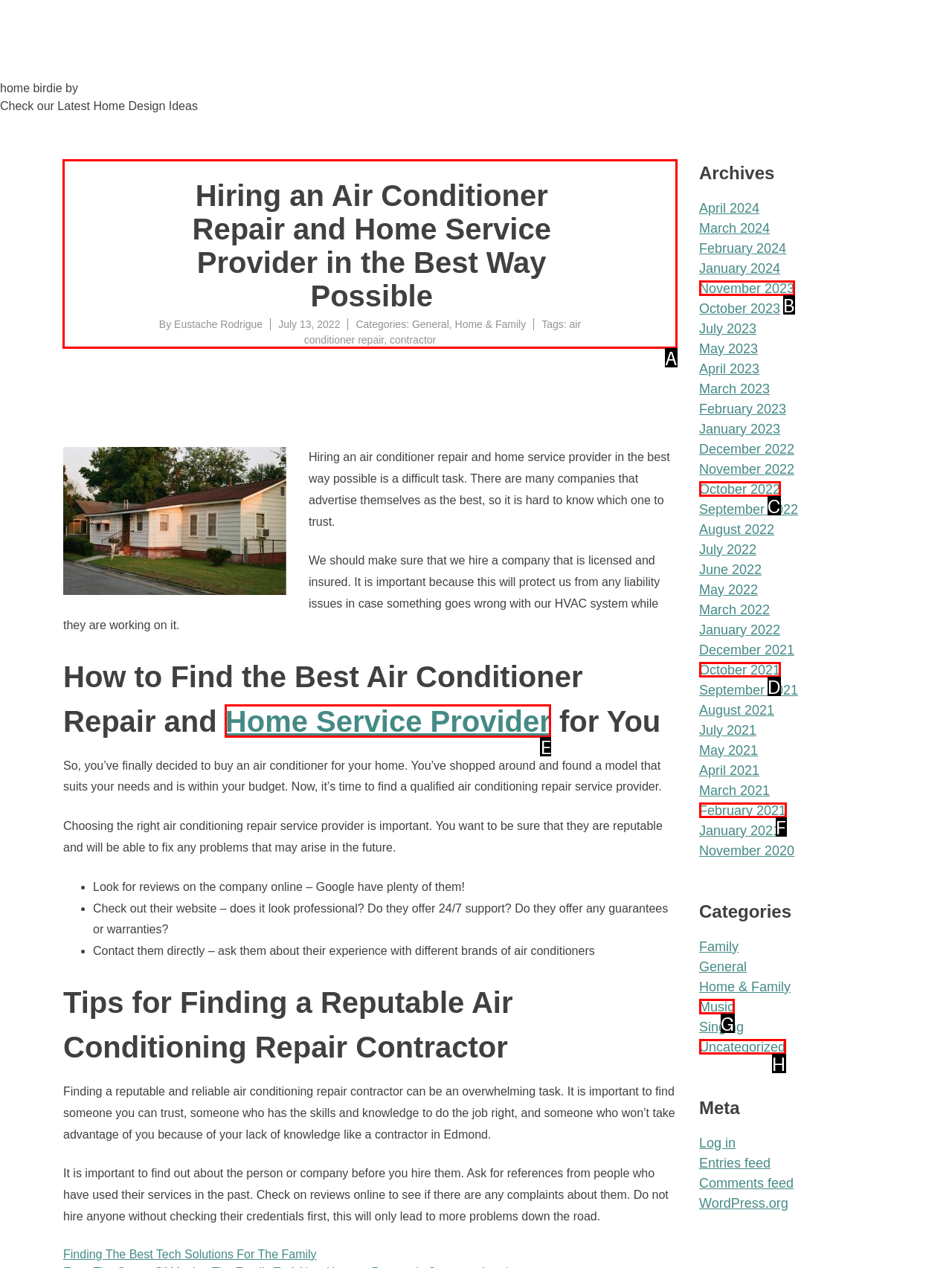From the available options, which lettered element should I click to complete this task: post a comment?

None